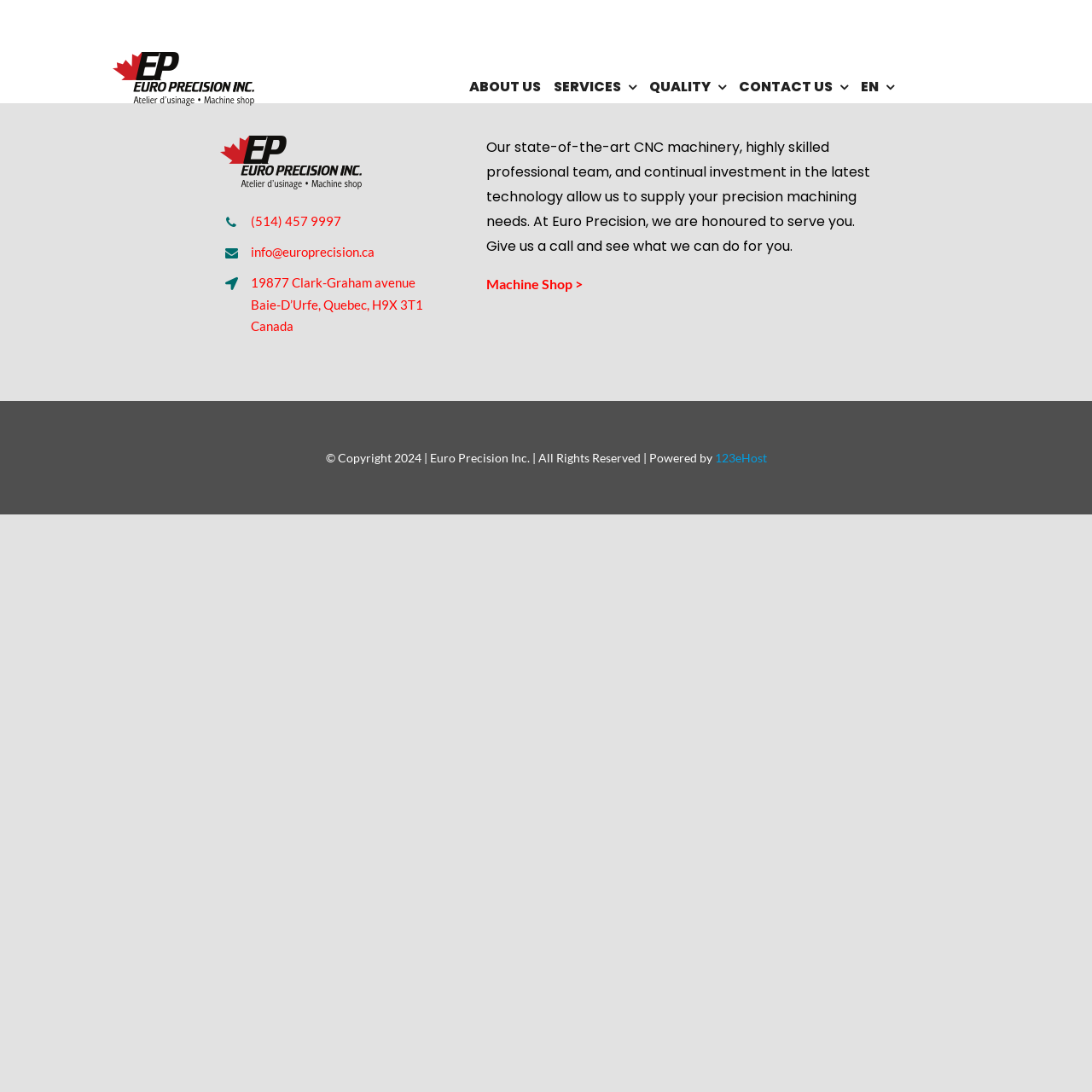Determine the bounding box coordinates of the clickable region to carry out the instruction: "Click the Euro Precision Logo".

[0.103, 0.046, 0.233, 0.061]